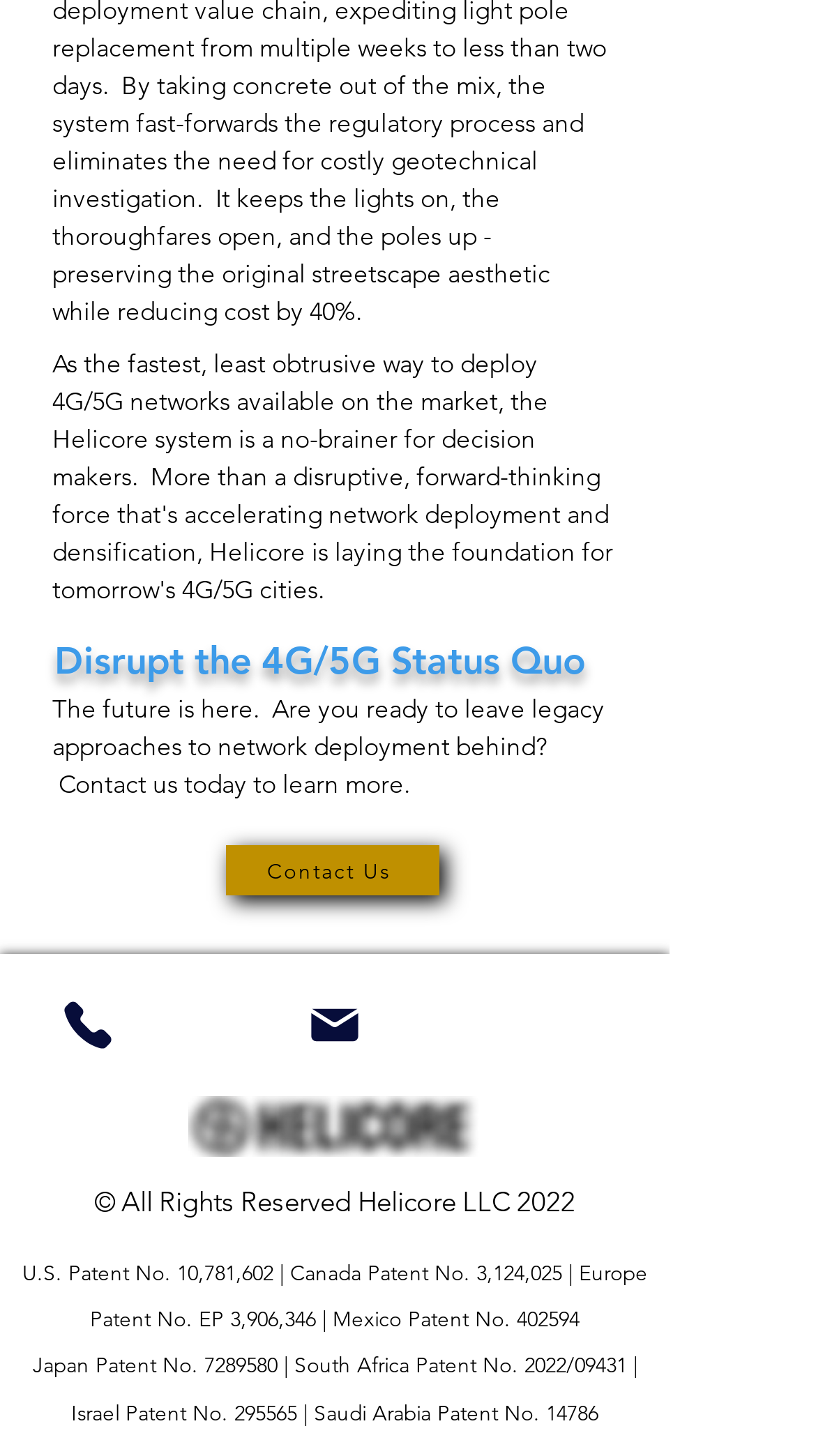Identify the bounding box coordinates for the UI element described as follows: Contact Us. Use the format (top-left x, top-left y, bottom-right x, bottom-right y) and ensure all values are floating point numbers between 0 and 1.

[0.277, 0.581, 0.538, 0.615]